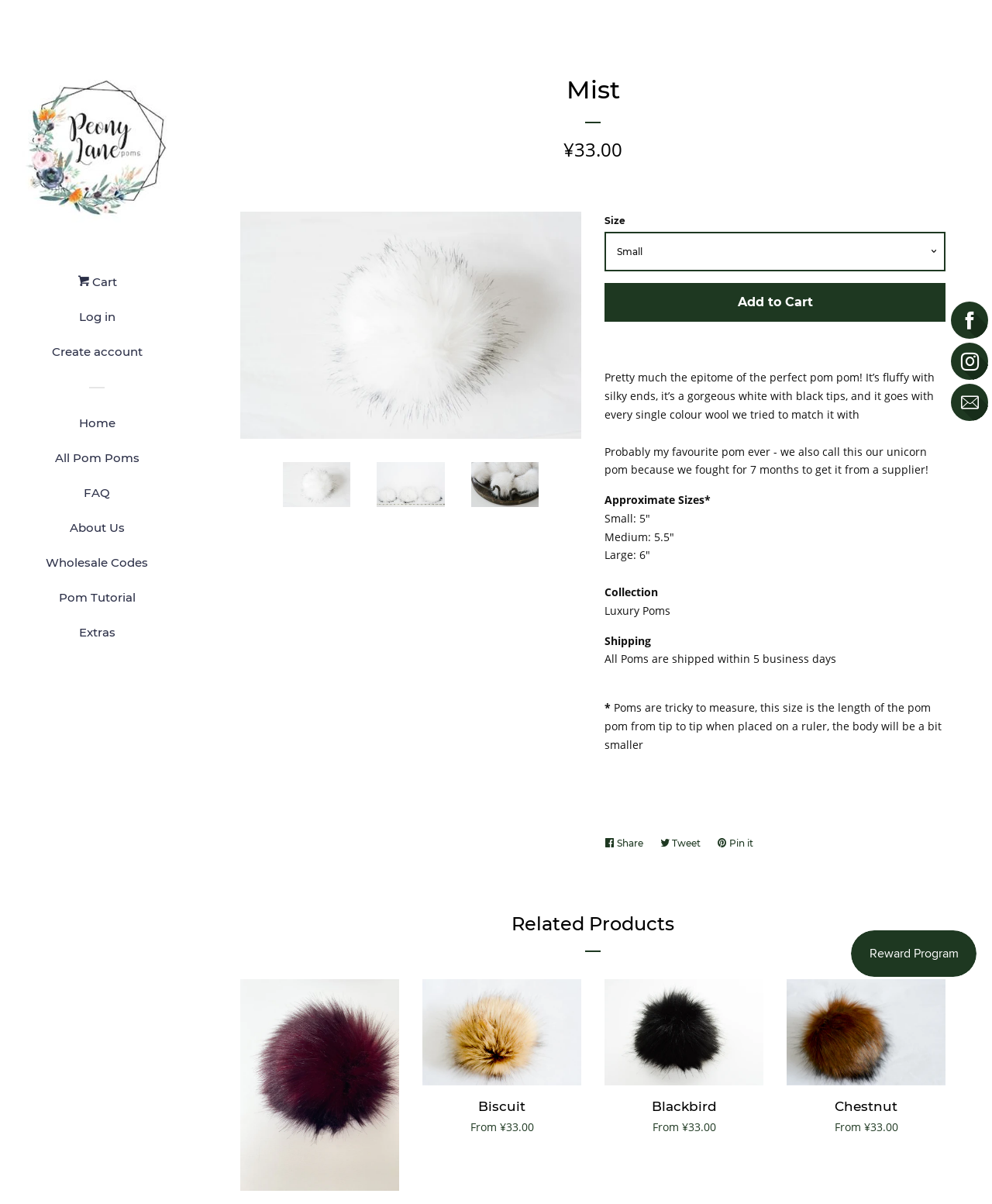Provide the bounding box coordinates of the HTML element this sentence describes: "Chestnut Regular price From ¥33.00". The bounding box coordinates consist of four float numbers between 0 and 1, i.e., [left, top, right, bottom].

[0.793, 0.813, 0.953, 0.955]